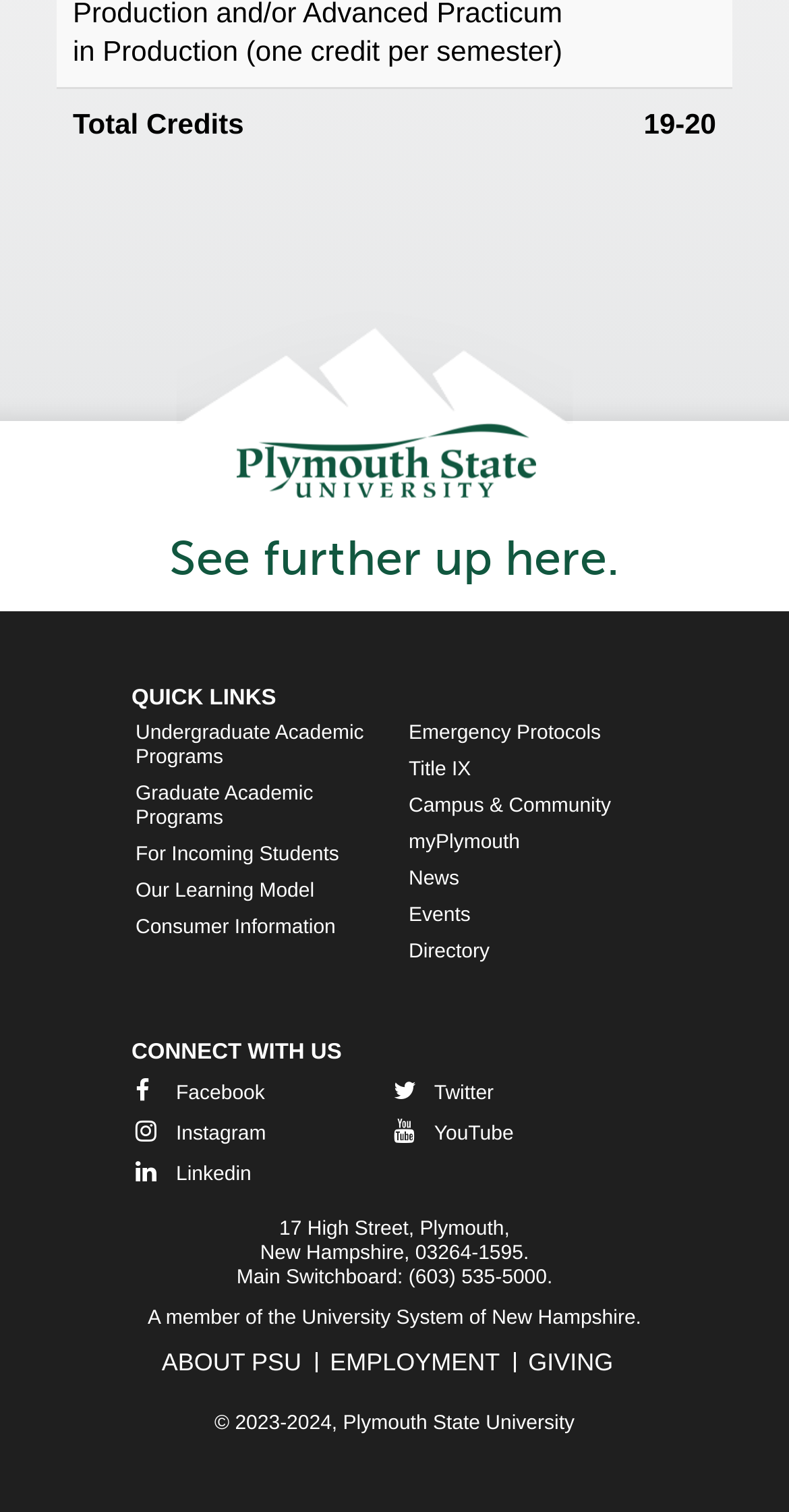Identify the bounding box coordinates of the clickable region necessary to fulfill the following instruction: "Click on the 'myPlymouth' link". The bounding box coordinates should be four float numbers between 0 and 1, i.e., [left, top, right, bottom].

[0.518, 0.551, 0.828, 0.567]